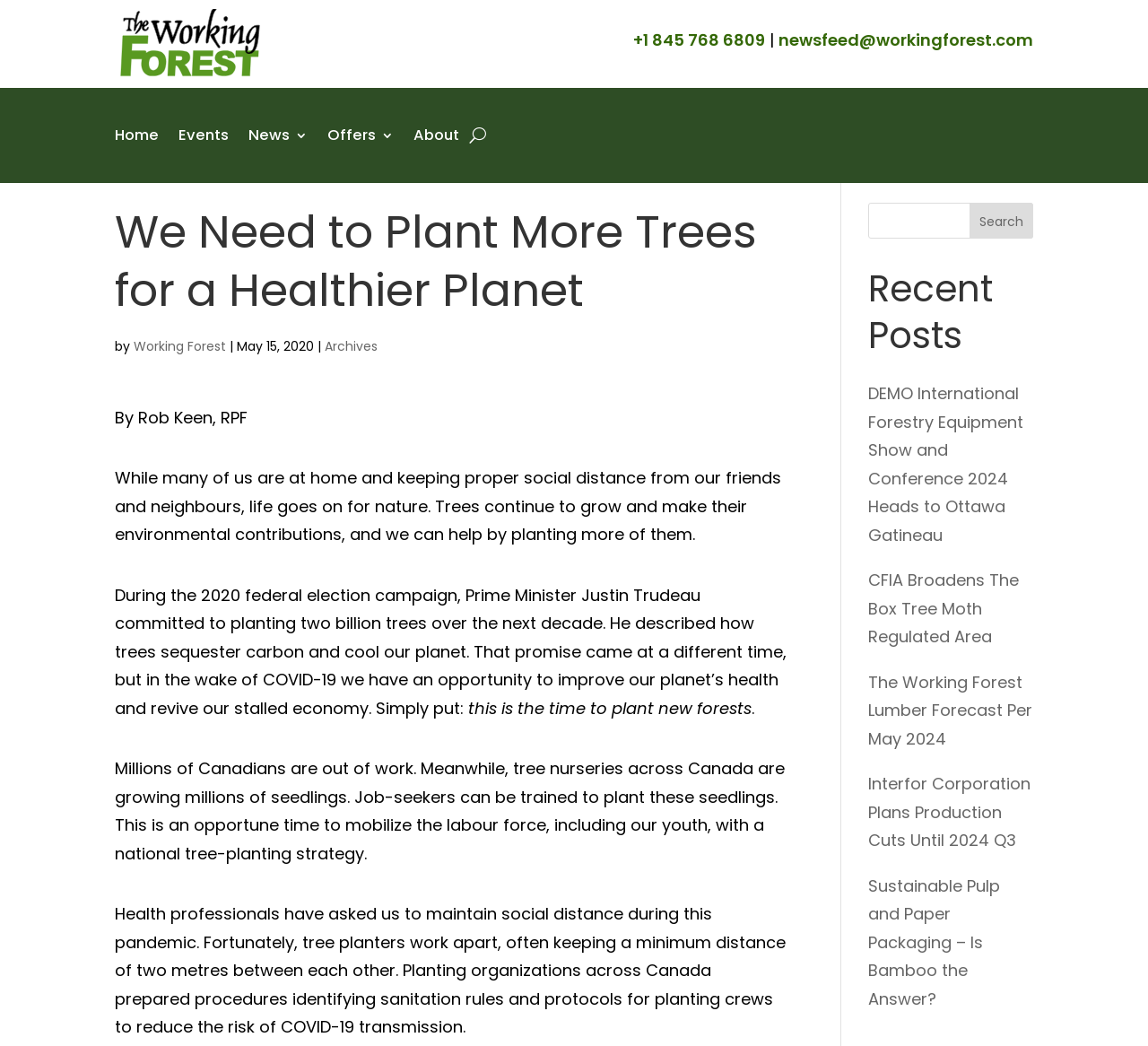Locate the bounding box coordinates of the element that should be clicked to execute the following instruction: "Read the news about DEMO International Forestry Equipment Show and Conference 2024".

[0.756, 0.365, 0.892, 0.522]